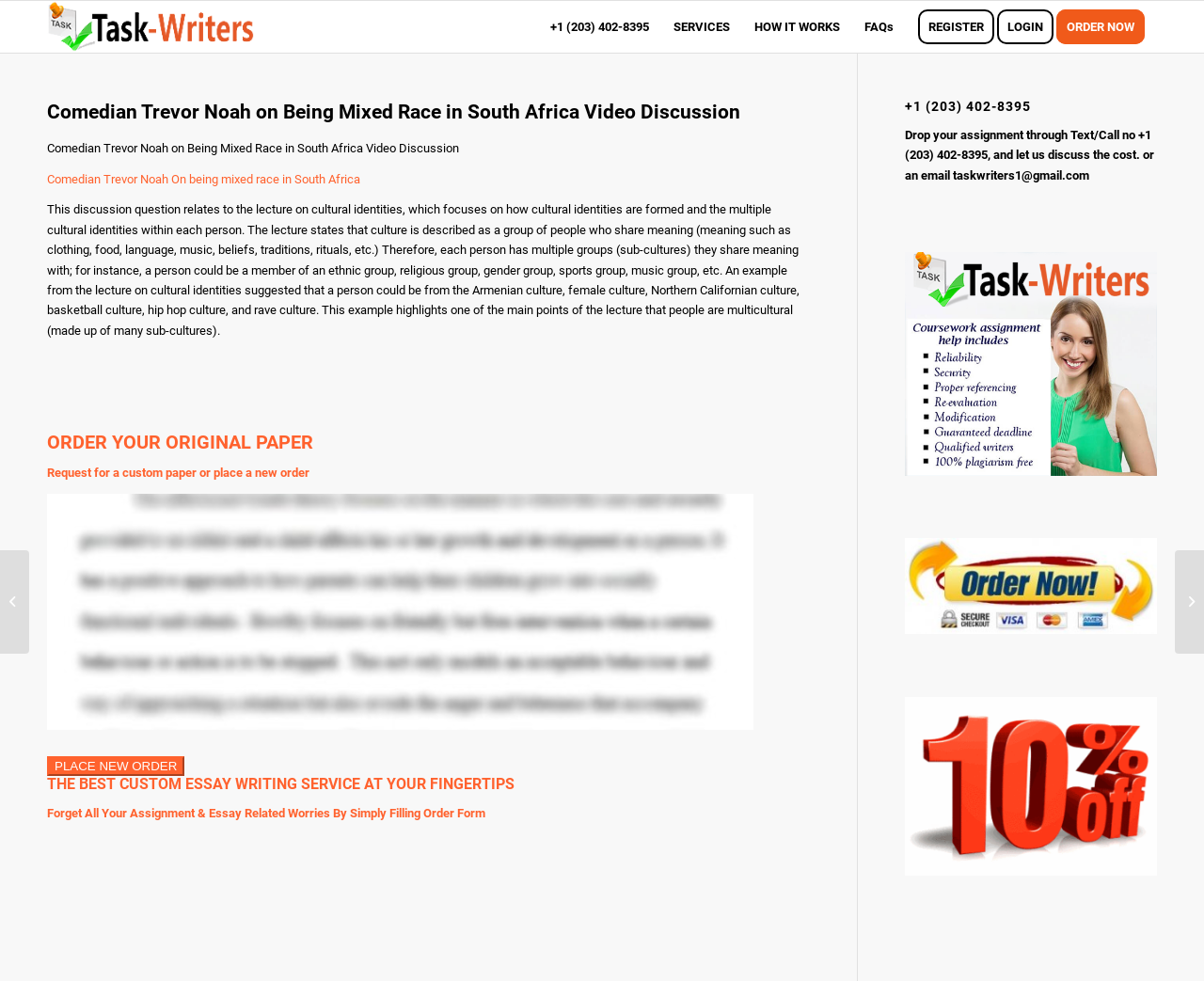Please provide a one-word or short phrase answer to the question:
What is the topic of the video discussion?

Trevor Noah on being mixed race in South Africa